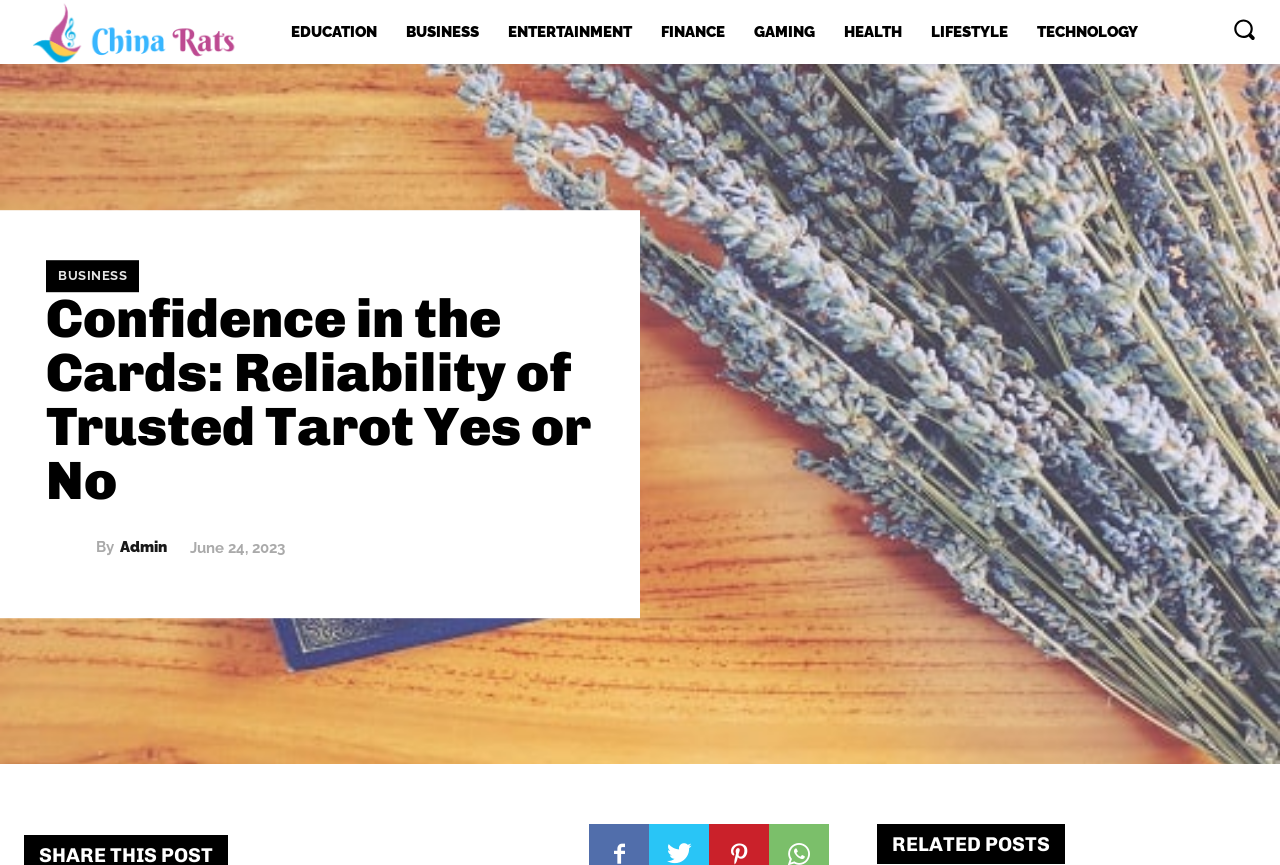Construct a comprehensive description capturing every detail on the webpage.

This webpage is about tarot card readings, specifically the reliability of trusted tarot yes or no readings. At the top left corner, there is a logo image with a corresponding link. Below the logo, there is a navigation menu with 9 links: EDUCATION, BUSINESS, ENTERTAINMENT, FINANCE, GAMING, HEALTH, LIFESTYLE, and TECHNOLOGY, arranged horizontally across the top of the page.

On the top right corner, there is a search button with a corresponding image. Below the navigation menu, the main title "Confidence in the Cards: Reliability of Trusted Tarot Yes or No" is displayed prominently. 

On the left side of the page, there is a section with a link to the admin page, accompanied by a small admin image. Below the admin link, there is a "By" label, followed by a link to the author "Admin" and a timestamp "June 24, 2023".

At the bottom of the page, there are two sections. On the left, there is a "SHARE THIS POST" heading, and on the right, there is a "RELATED POSTS" heading.